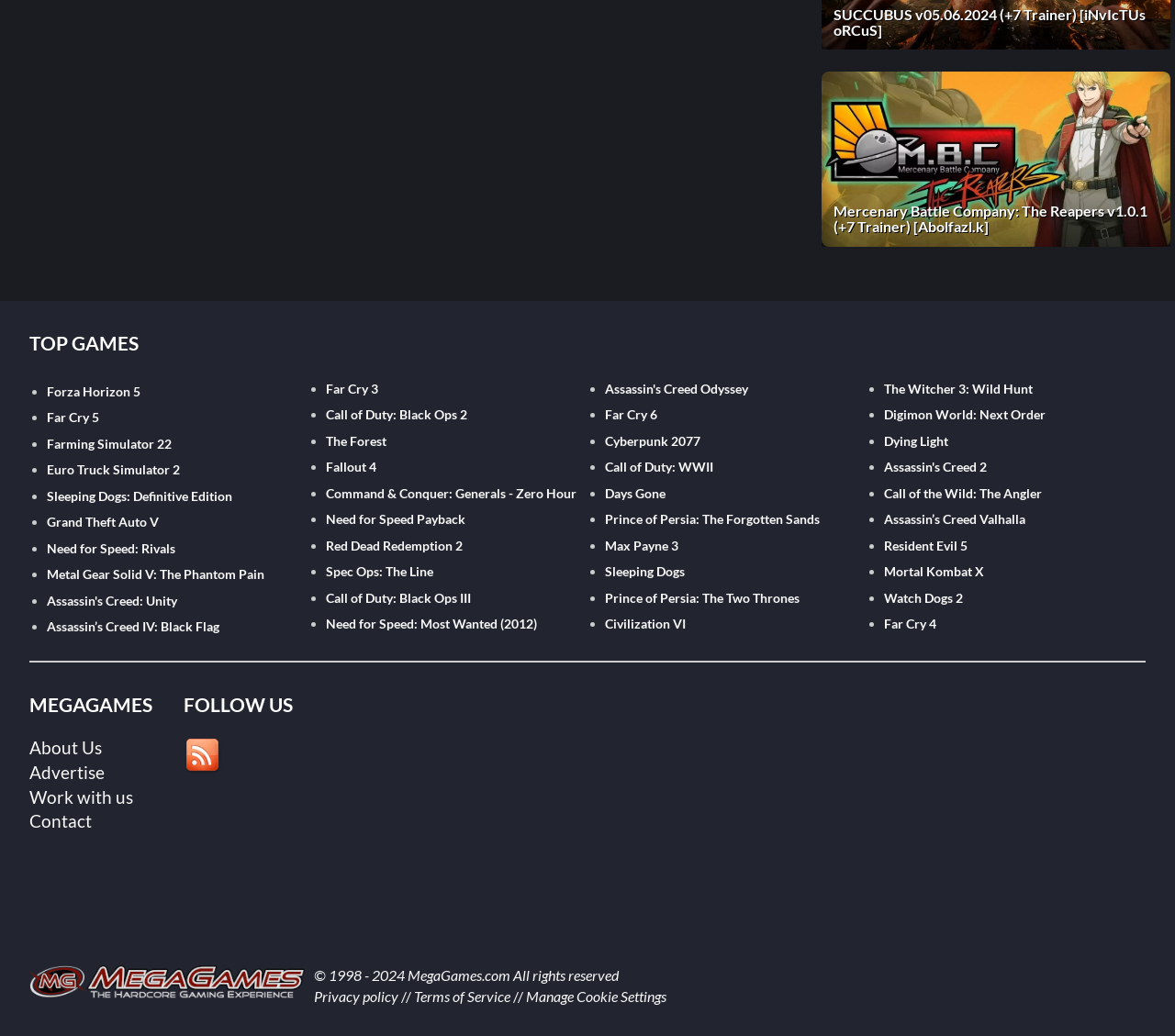Please mark the clickable region by giving the bounding box coordinates needed to complete this instruction: "Learn about The Witcher 3: Wild Hunt".

[0.752, 0.367, 0.879, 0.383]